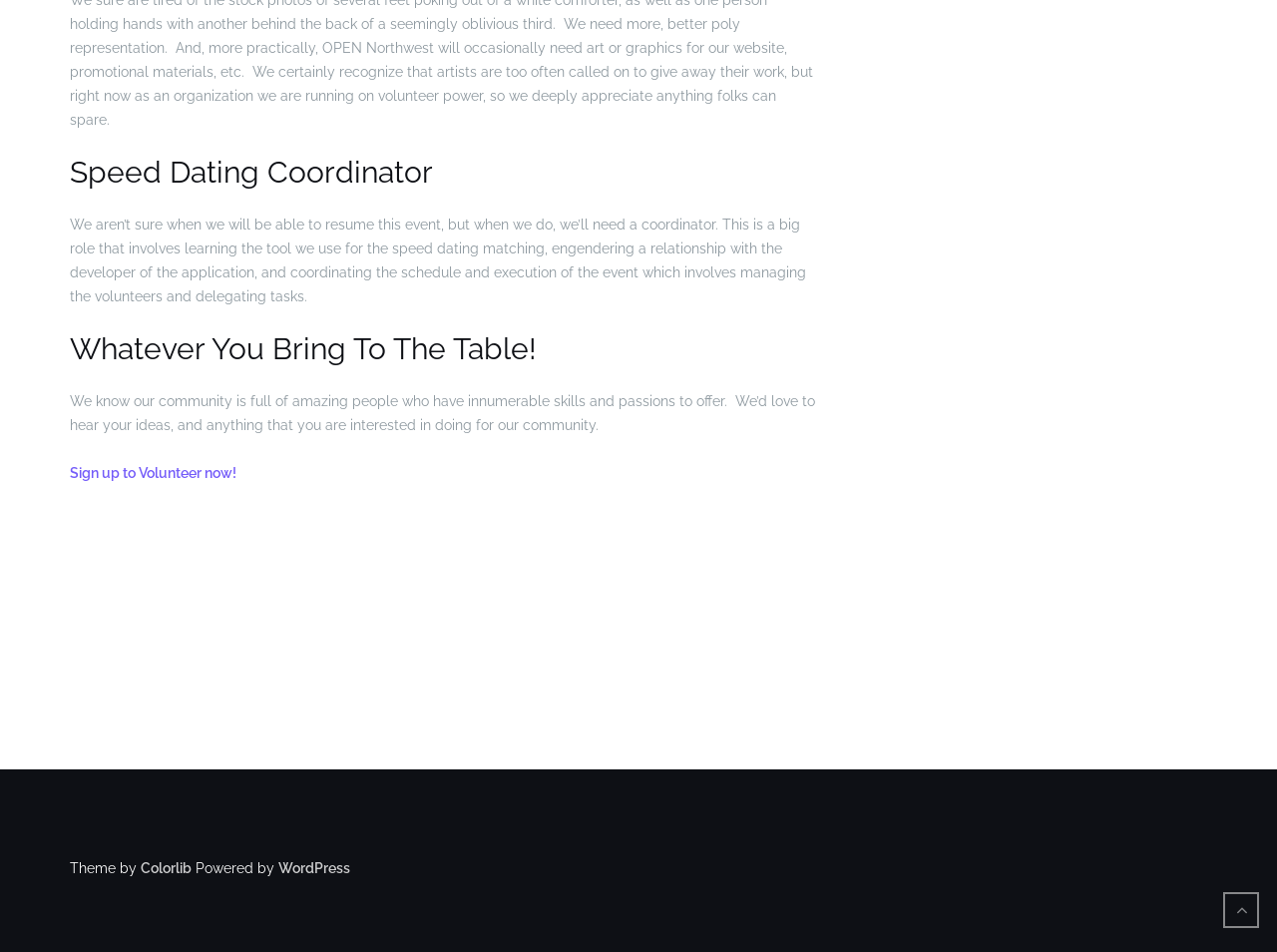Respond with a single word or phrase to the following question:
What is the platform used to power the website?

WordPress